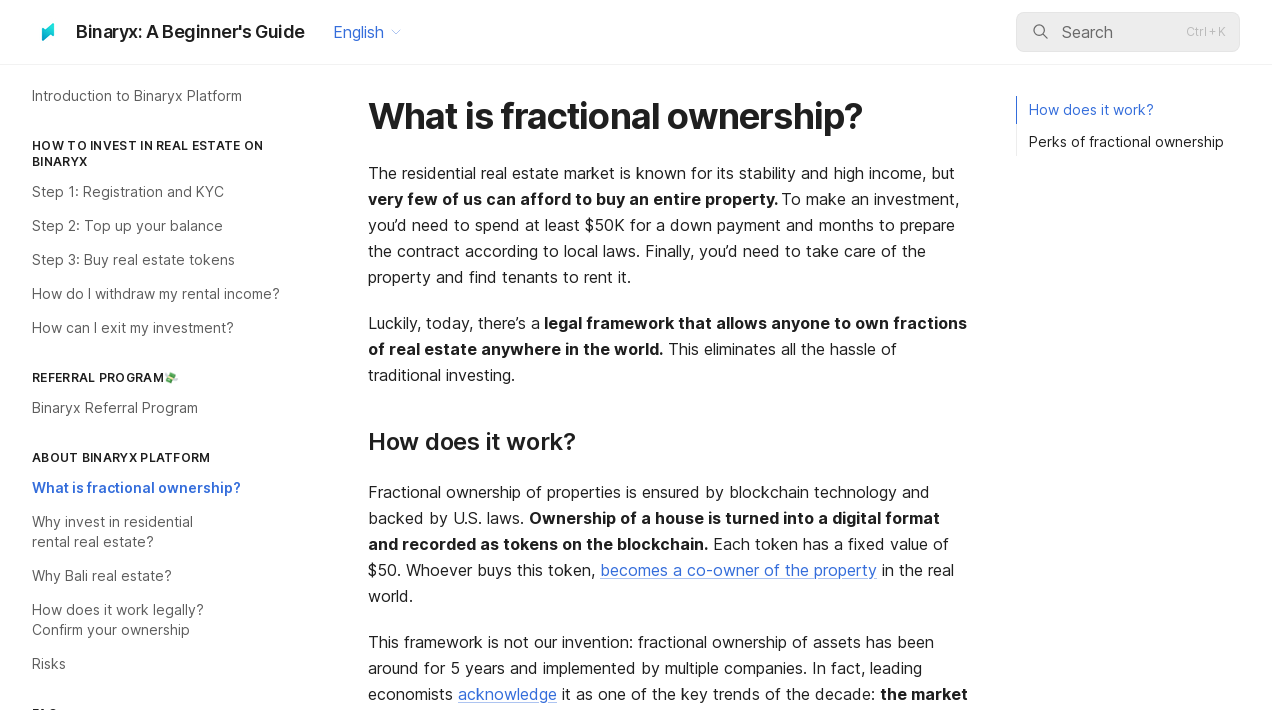What is the topic of the article?
Answer briefly with a single word or phrase based on the image.

Fractional ownership